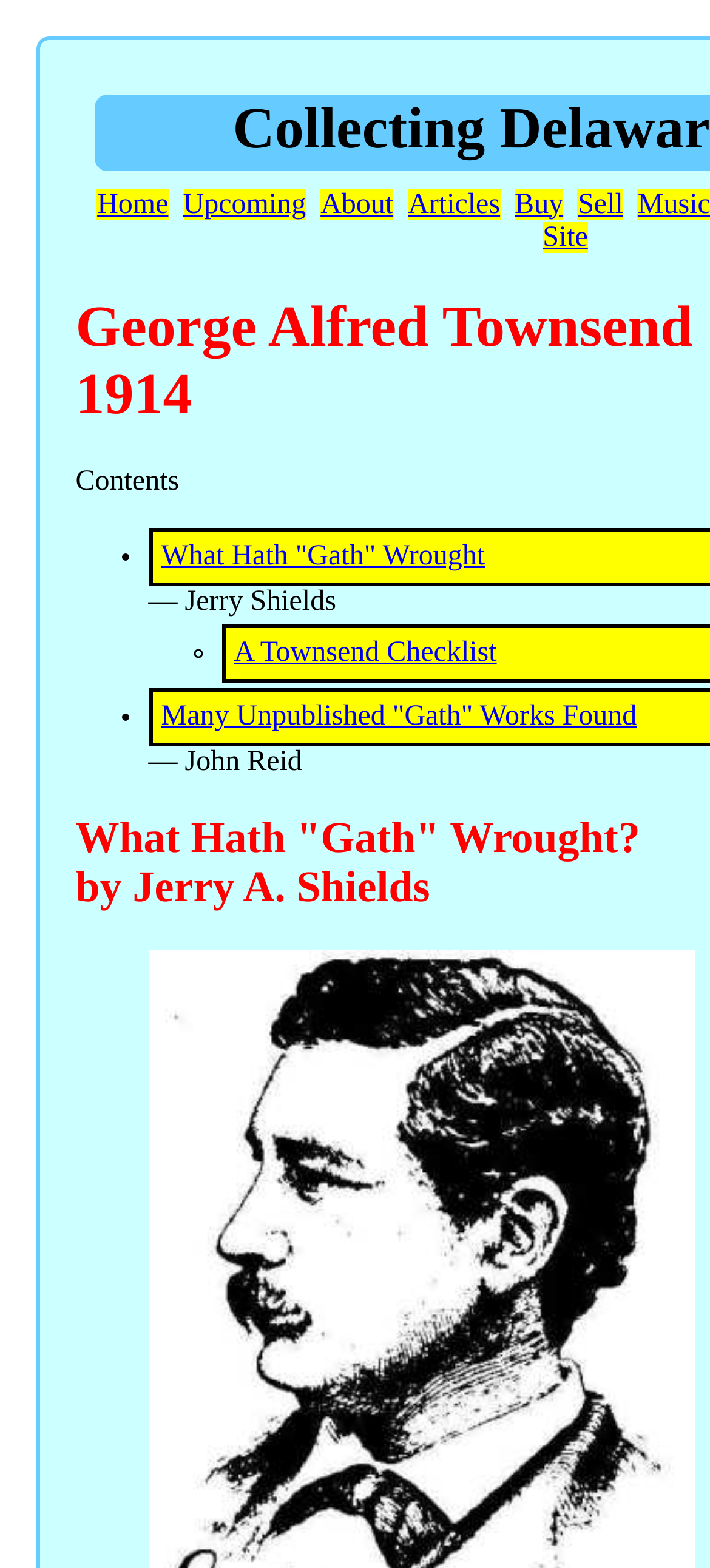Please extract and provide the main headline of the webpage.

George Alfred Townsend "Gath" 1841-1914